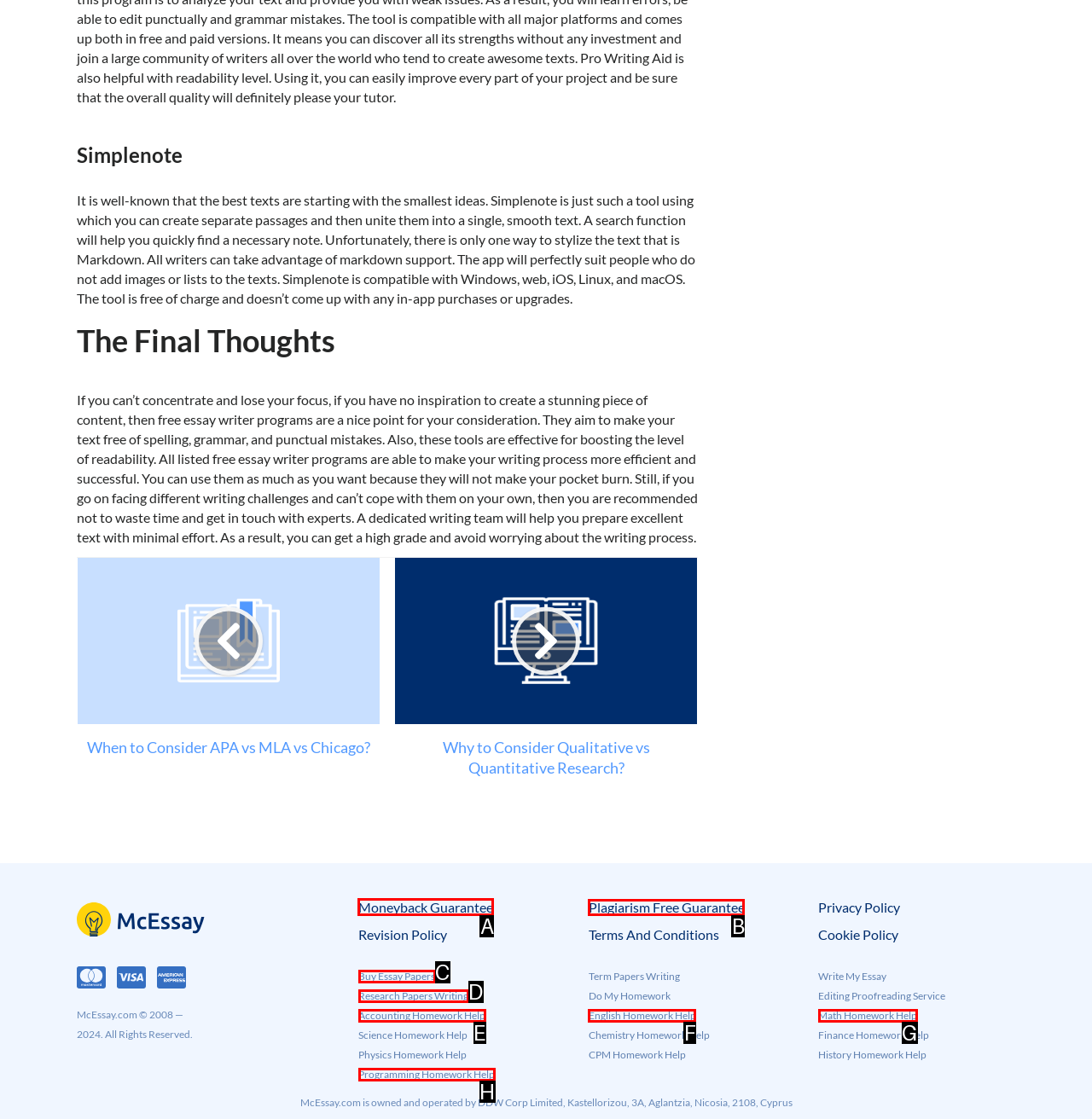Tell me the correct option to click for this task: Call the phone number for New York City
Write down the option's letter from the given choices.

None